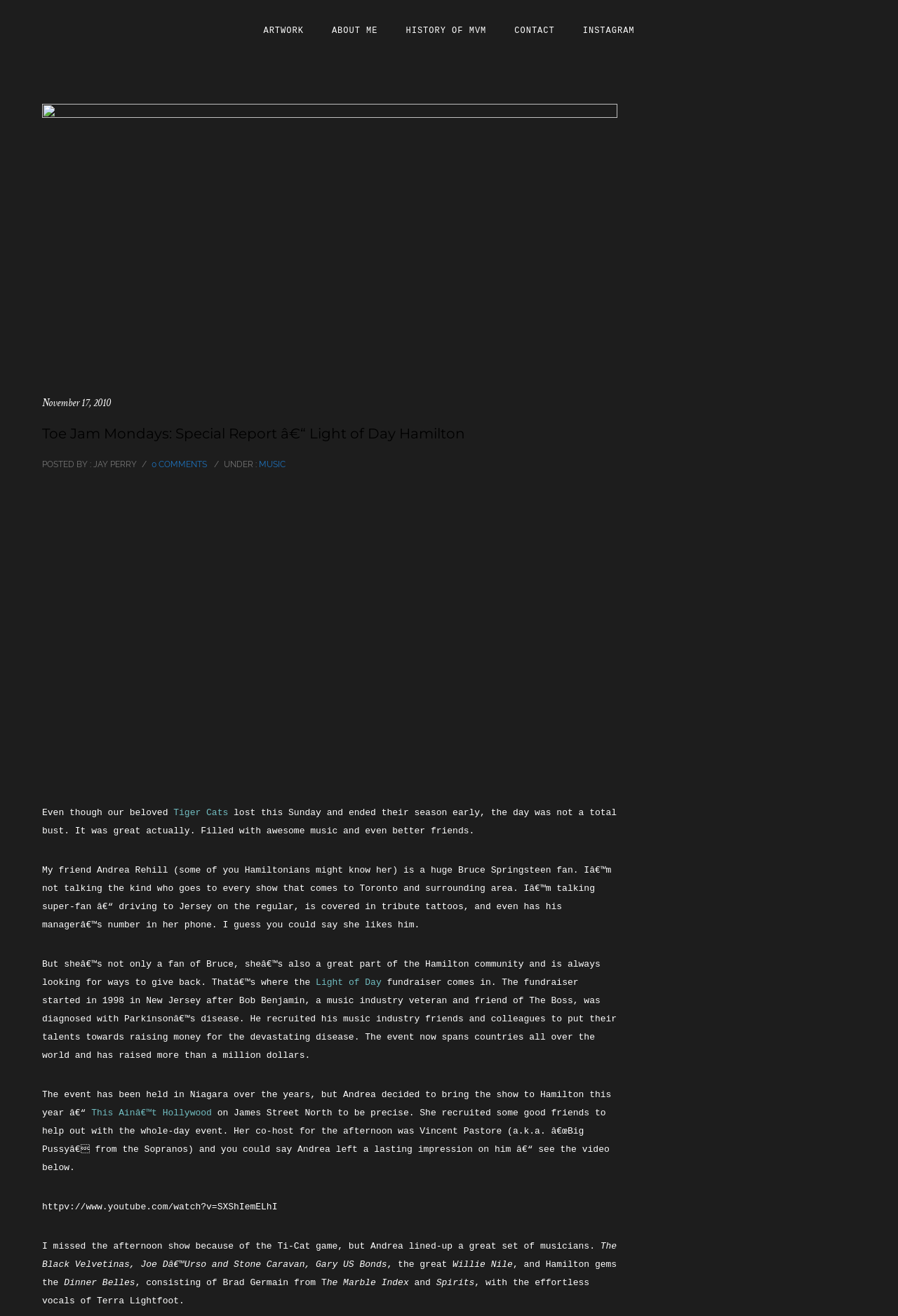Locate the bounding box of the UI element described in the following text: "Light of Day".

[0.352, 0.743, 0.425, 0.751]